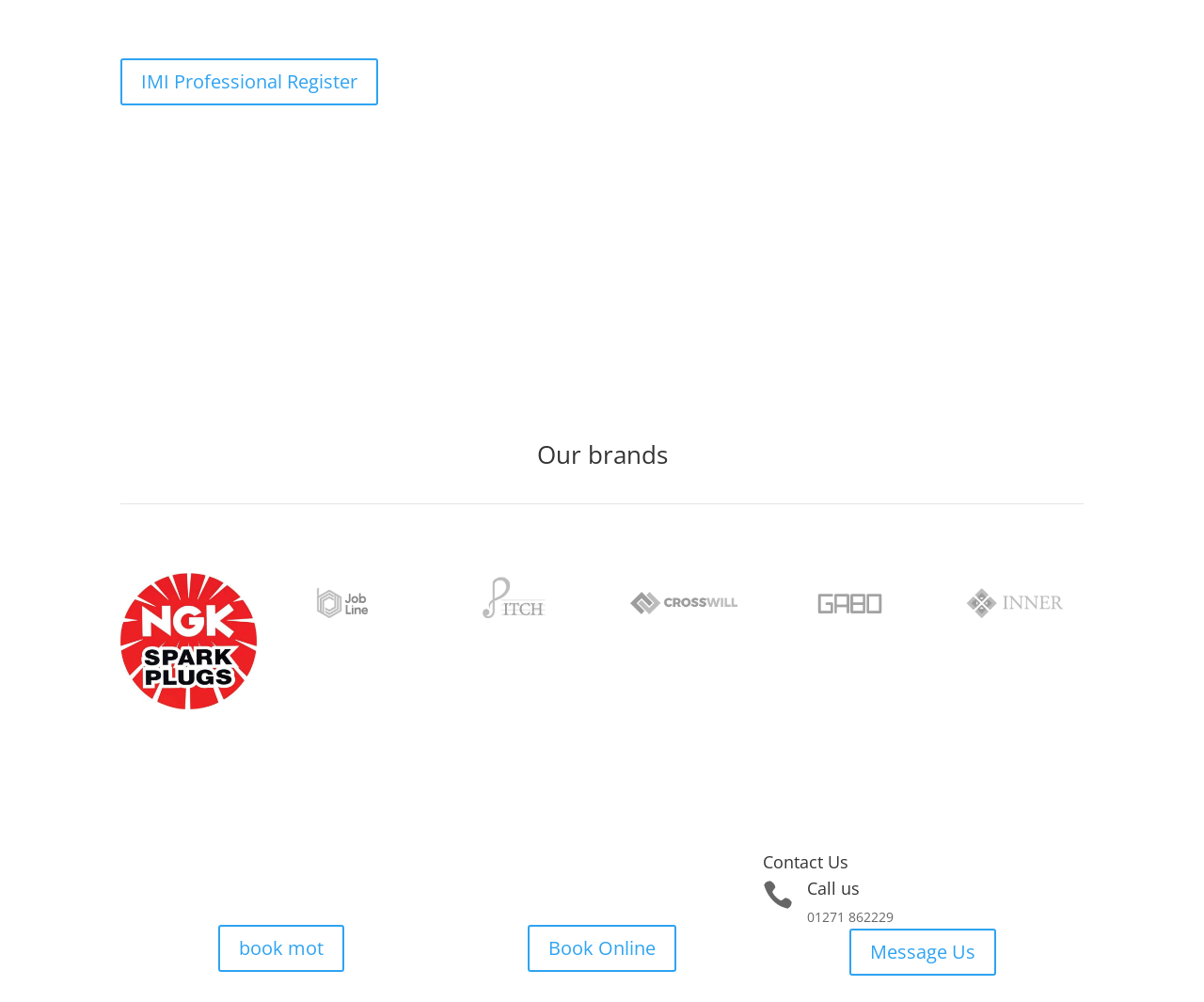Please answer the following question using a single word or phrase: 
What is the year the company started trading?

1977